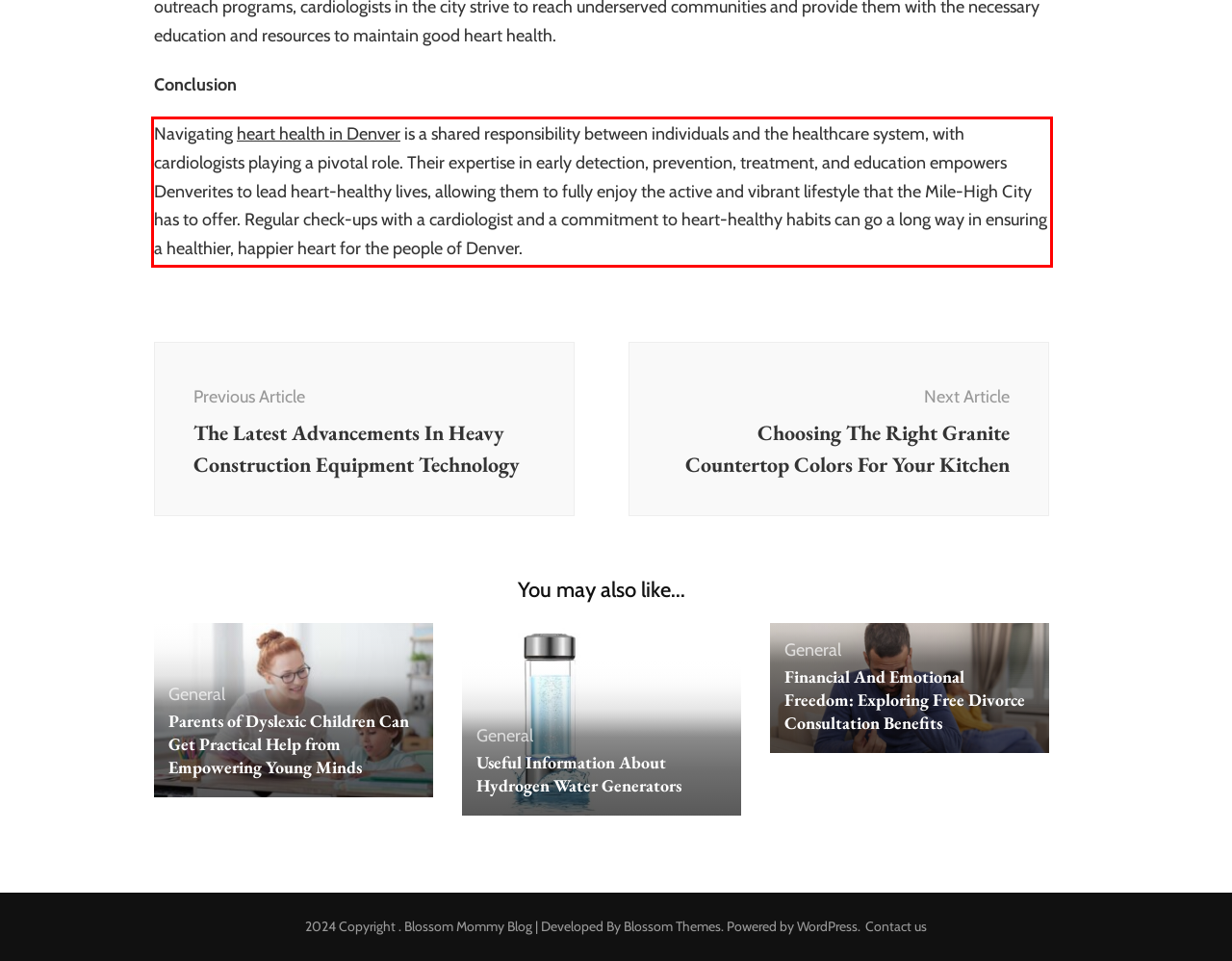You are given a screenshot with a red rectangle. Identify and extract the text within this red bounding box using OCR.

Navigating heart health in Denver is a shared responsibility between individuals and the healthcare system, with cardiologists playing a pivotal role. Their expertise in early detection, prevention, treatment, and education empowers Denverites to lead heart-healthy lives, allowing them to fully enjoy the active and vibrant lifestyle that the Mile-High City has to offer. Regular check-ups with a cardiologist and a commitment to heart-healthy habits can go a long way in ensuring a healthier, happier heart for the people of Denver.